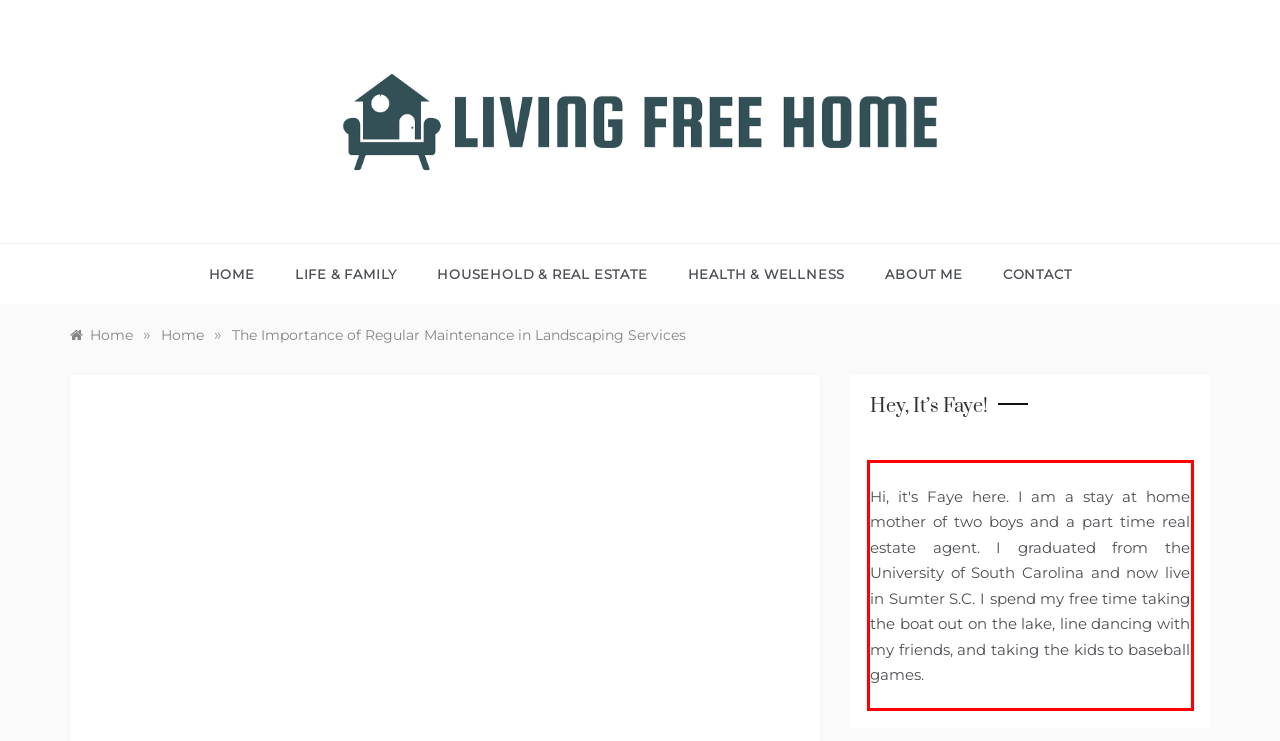Analyze the screenshot of the webpage and extract the text from the UI element that is inside the red bounding box.

Hi, it's Faye here. I am a stay at home mother of two boys and a part time real estate agent. I graduated from the University of South Carolina and now live in Sumter S.C. I spend my free time taking the boat out on the lake, line dancing with my friends, and taking the kids to baseball games.